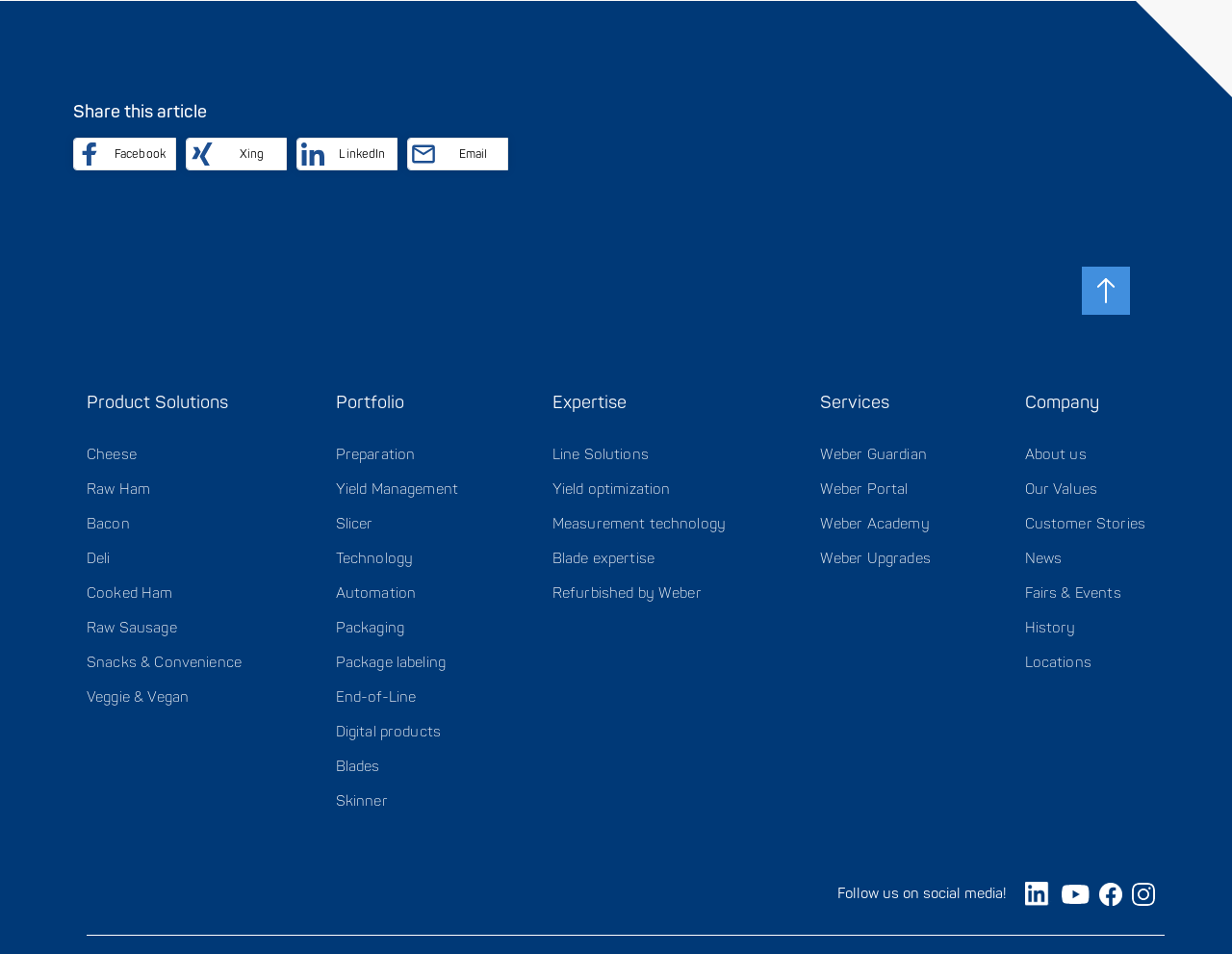What is the last item in the Product Solutions category?
Look at the image and respond with a single word or a short phrase.

Snacks & Convenience